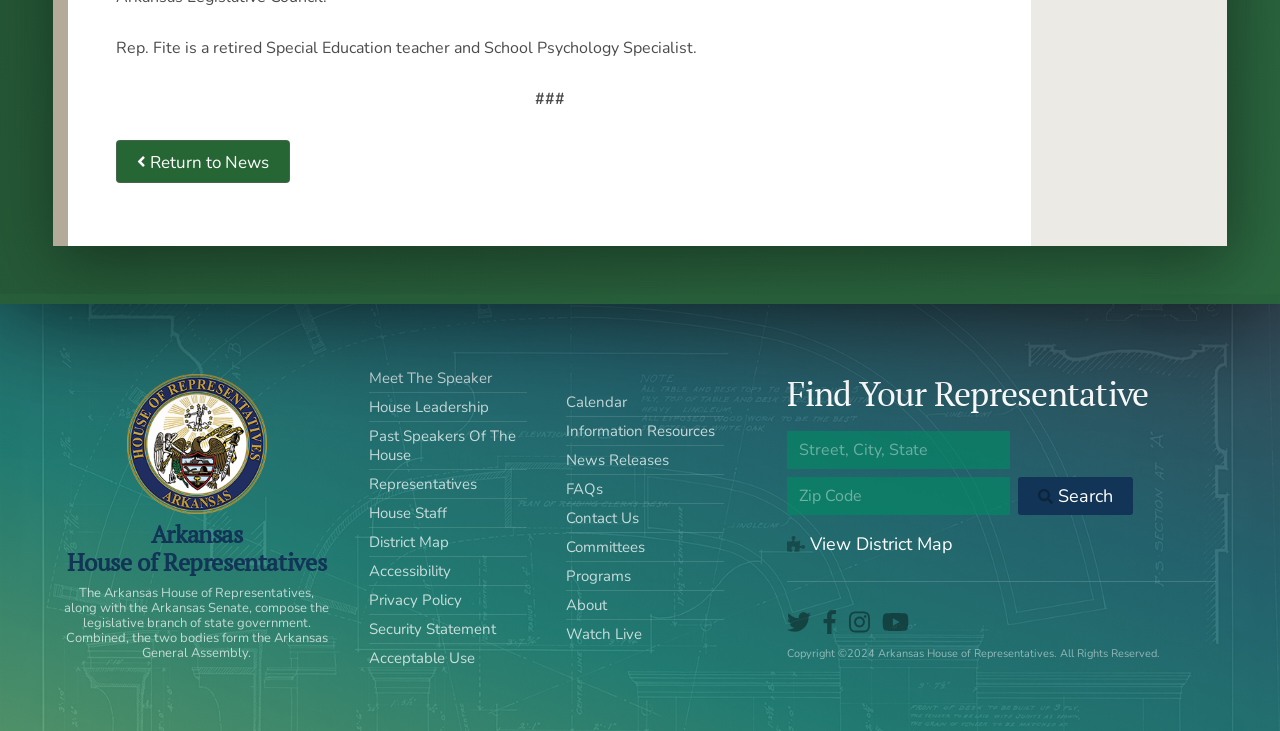Mark the bounding box of the element that matches the following description: "Return to News".

[0.091, 0.191, 0.226, 0.251]